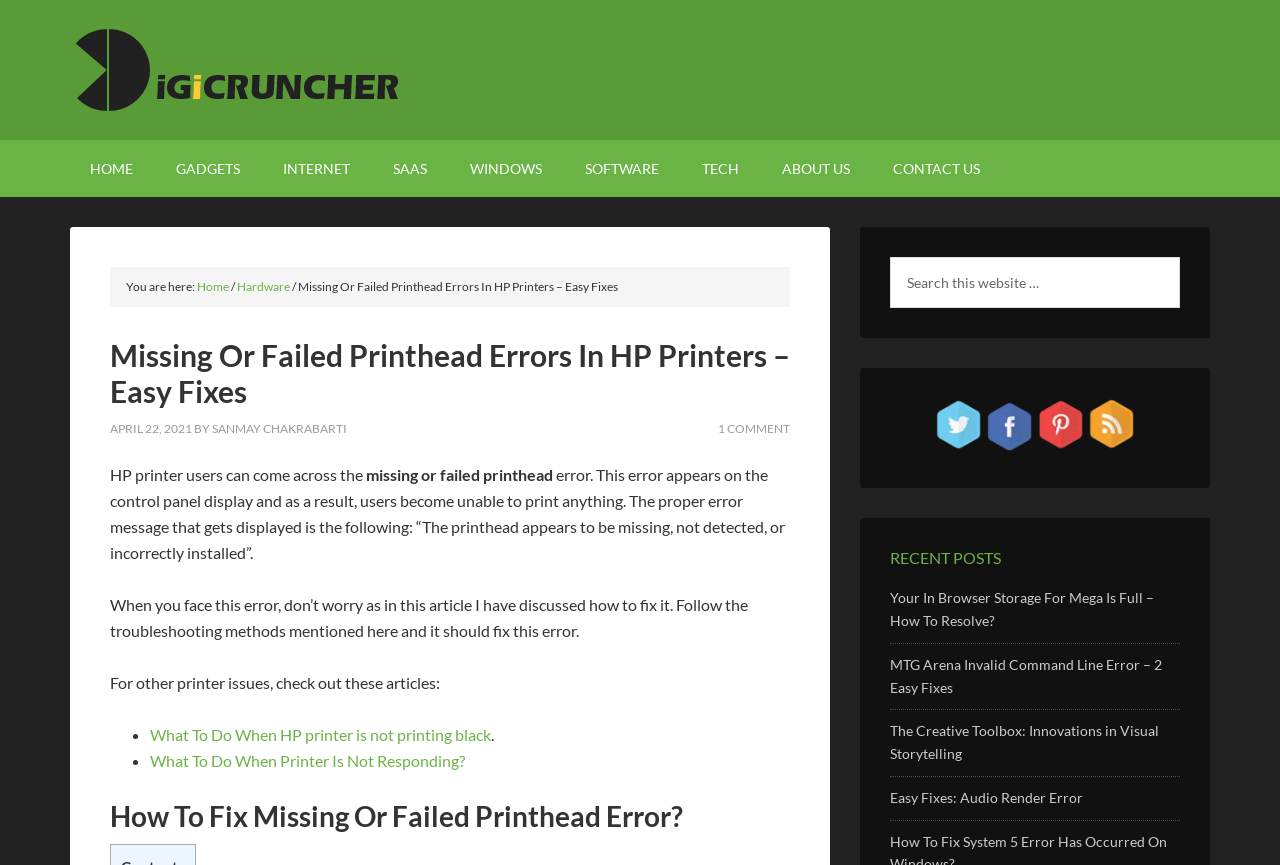Based on the element description: "Sanmay Chakrabarti", identify the UI element and provide its bounding box coordinates. Use four float numbers between 0 and 1, [left, top, right, bottom].

[0.166, 0.486, 0.271, 0.503]